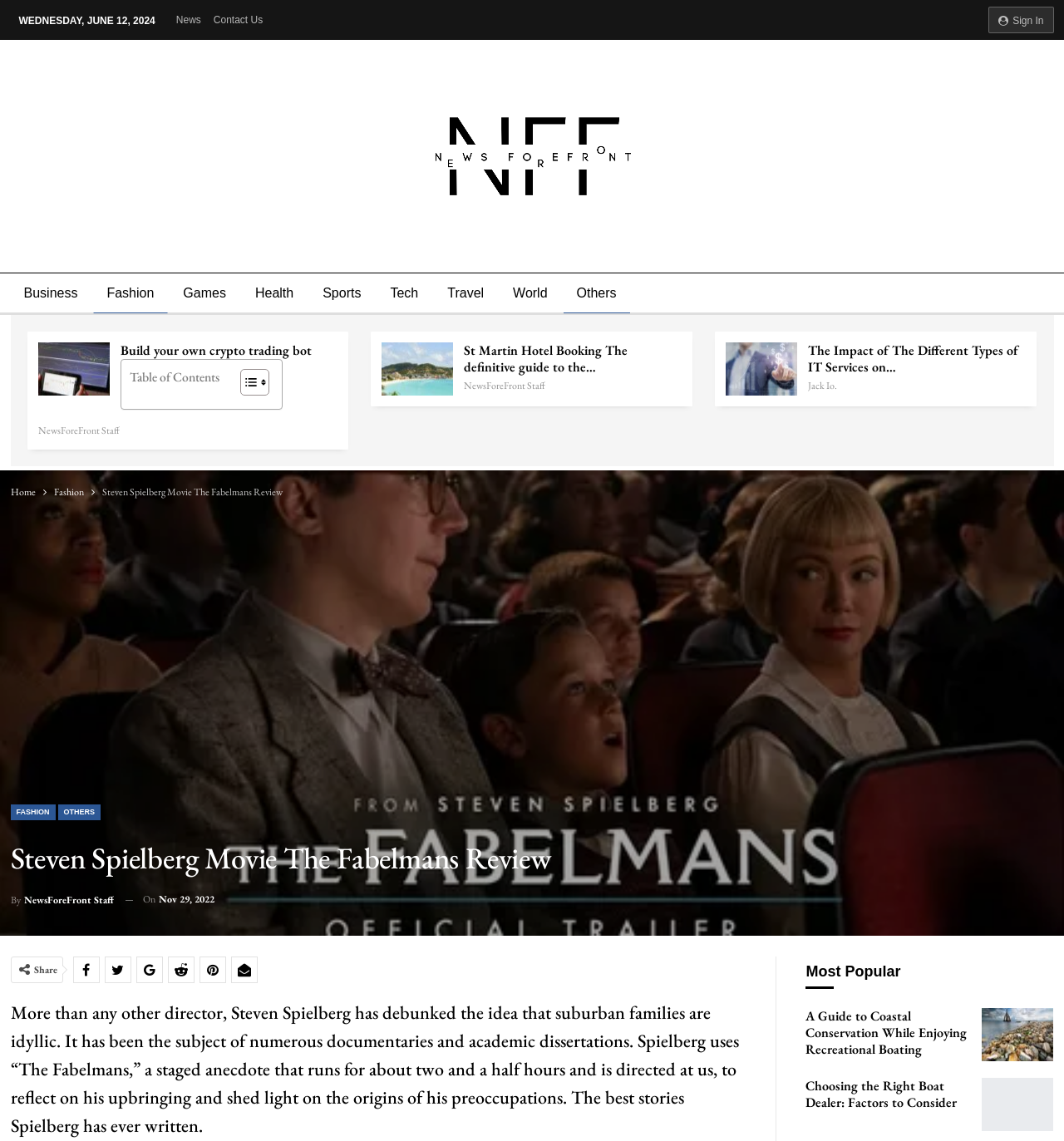Reply to the question with a single word or phrase:
Who is the author of the review?

NewsForeFront Staff